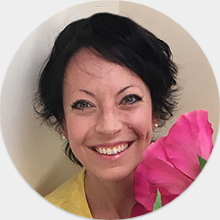Thoroughly describe what you see in the image.

This image features a headshot of Natasha Goldstein-Levitas, a Board Certified Dance/Movement Therapist based in Philadelphia, PA. She is smiling brightly, showcasing her joyful personality. Natasha has short, dark hair styled in soft waves, and her facial expression exudes warmth and approachability. She is holding a large pink flower, which adds a vibrant touch to the image. Natasha's background is softly blurred, focusing attention on her face and the flower. This portrait reflects her passion for creative arts therapies and her commitment to supporting individuals, particularly older adults and those affected by dementia, through movement and therapeutic practices.